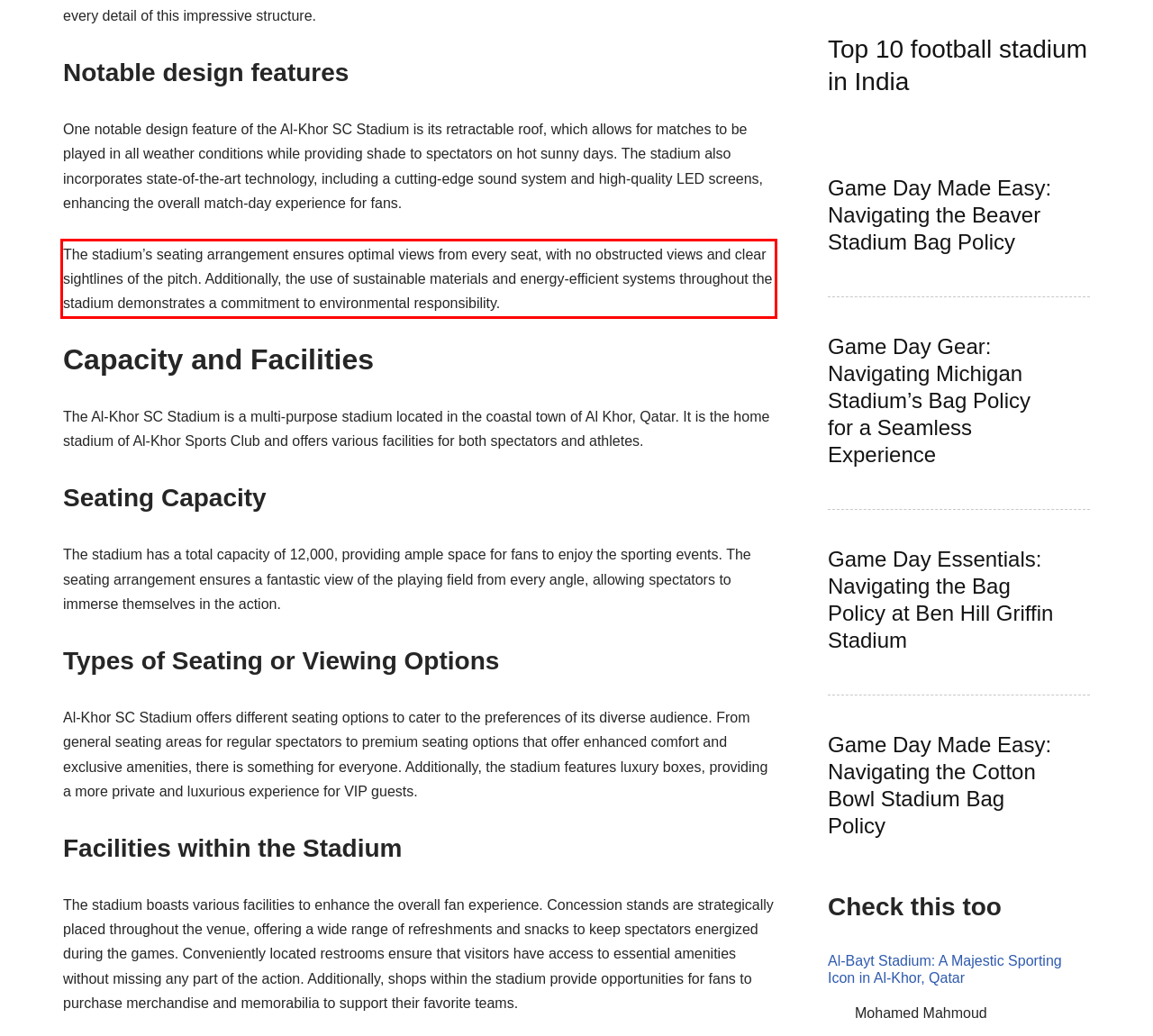Please examine the screenshot of the webpage and read the text present within the red rectangle bounding box.

The stadium’s seating arrangement ensures optimal views from every seat, with no obstructed views and clear sightlines of the pitch. Additionally, the use of sustainable materials and energy-efficient systems throughout the stadium demonstrates a commitment to environmental responsibility.